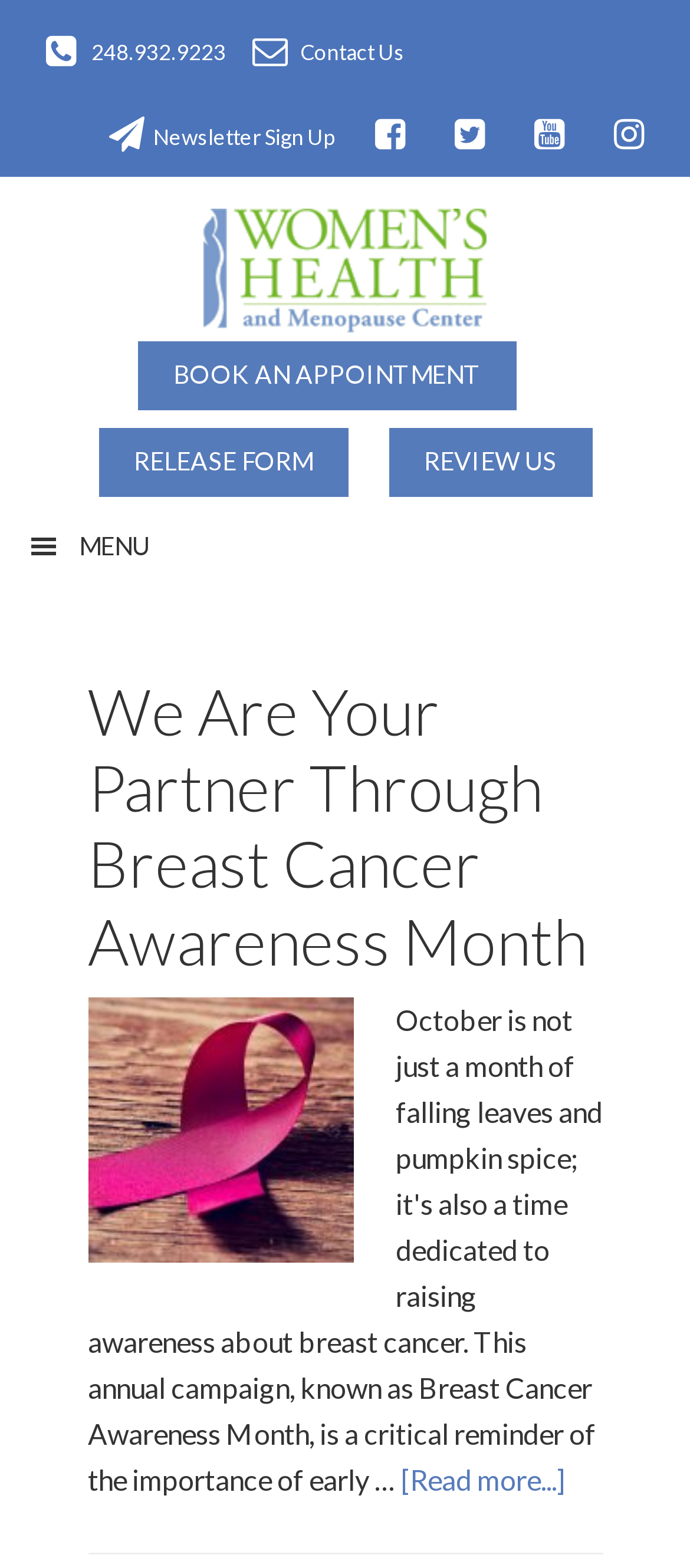Determine the bounding box coordinates for the HTML element described here: "parent_node: 248.932.9223 Contact Us".

[0.063, 0.011, 0.114, 0.048]